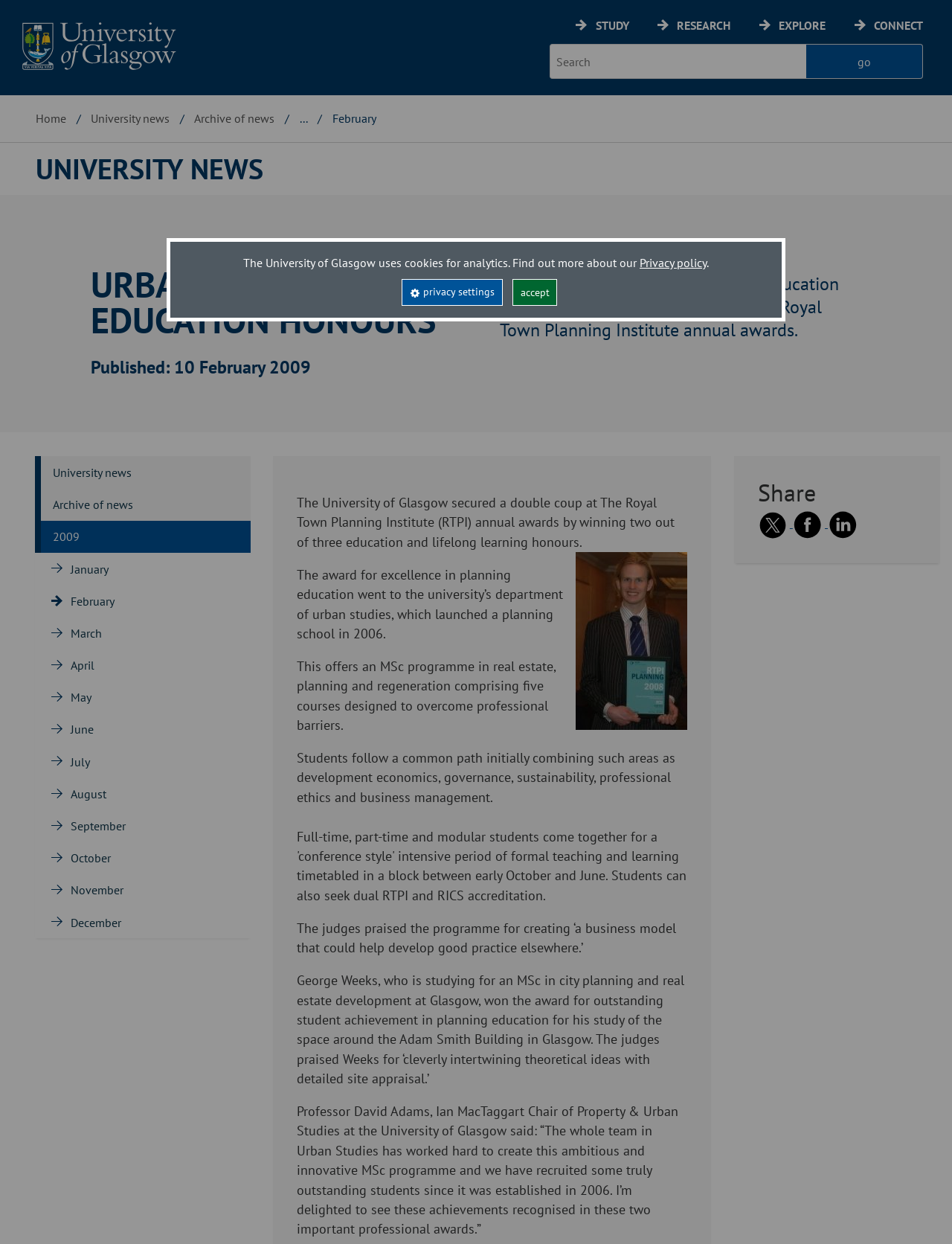Analyze the image and deliver a detailed answer to the question: What is the purpose of the 'search' textbox?

I found the answer by looking at the 'search' textbox and the 'go' button next to it, which suggests that the purpose of the textbox is to search the website.